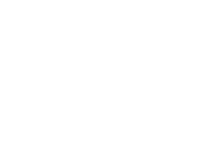Illustrate the image with a detailed caption.

The image features a collection of gallery thumbnails showcasing the work and contributions of G. Venugopal, a prominent figure in contemporary Malayalam poetry and music. The background conveys a sense of artistic richness, aligning with Venugopal's unique fusion of traditional poetry with modern musical trends. The thumbnails likely represent visual artifacts related to his various projects, including his charity initiatives such as "Sasneham G Venugopal," which supports children in need through art and craft education. Together, these elements encapsulate Venugopal's dedication to blending music, culture, and philanthropy, emphasizing his role in shaping the Malayalam arts scene and his efforts in humanitarian work.